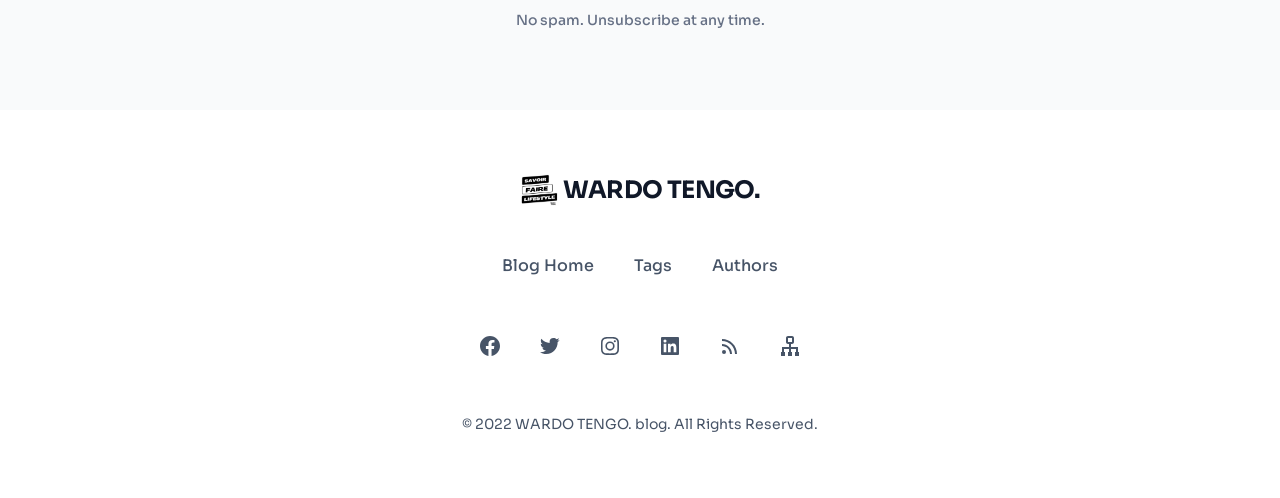Identify the coordinates of the bounding box for the element that must be clicked to accomplish the instruction: "view tags".

[0.495, 0.511, 0.525, 0.553]